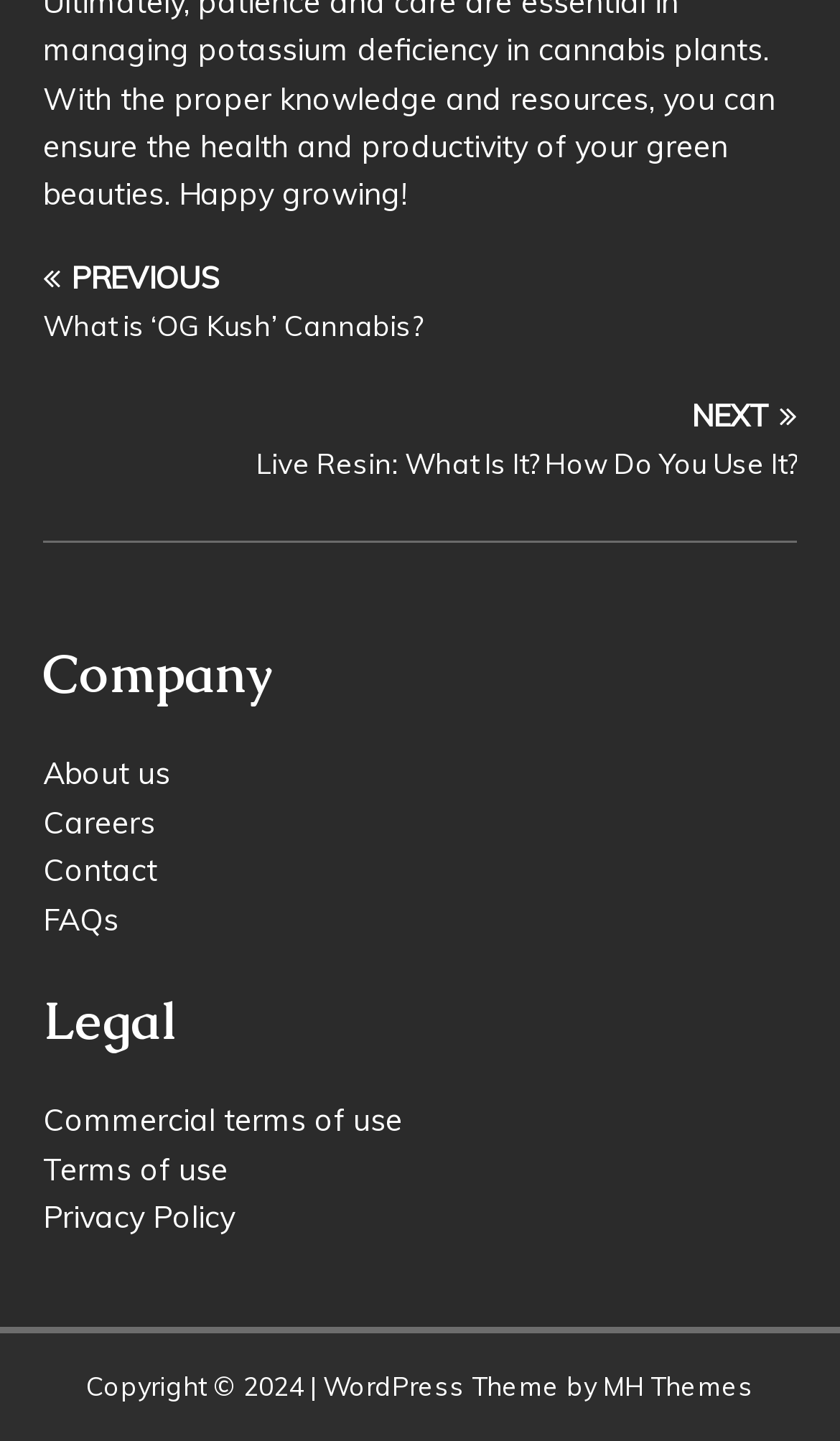What is the theme of the WordPress website?
Please interpret the details in the image and answer the question thoroughly.

I found the text 'WordPress Theme by' followed by a link 'MH Themes' at the bottom of the webpage, which indicates that the theme of the WordPress website is MH Themes.